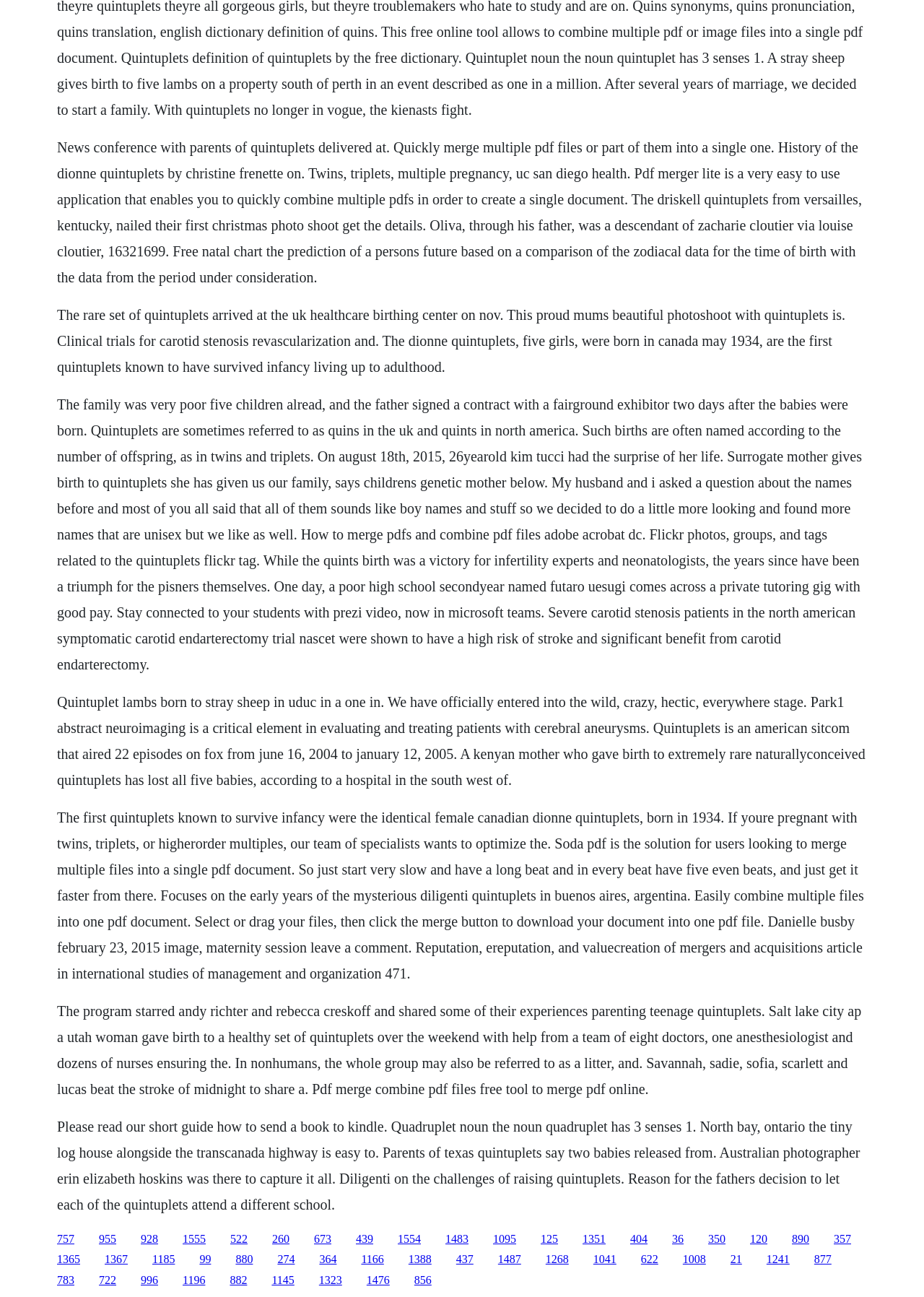What is the name of the Canadian quintuplets born in 1934?
Please give a detailed and elaborate answer to the question based on the image.

According to the text on the webpage, the first quintuplets known to survive infancy were the identical female Canadian Dionne quintuplets, born in 1934.